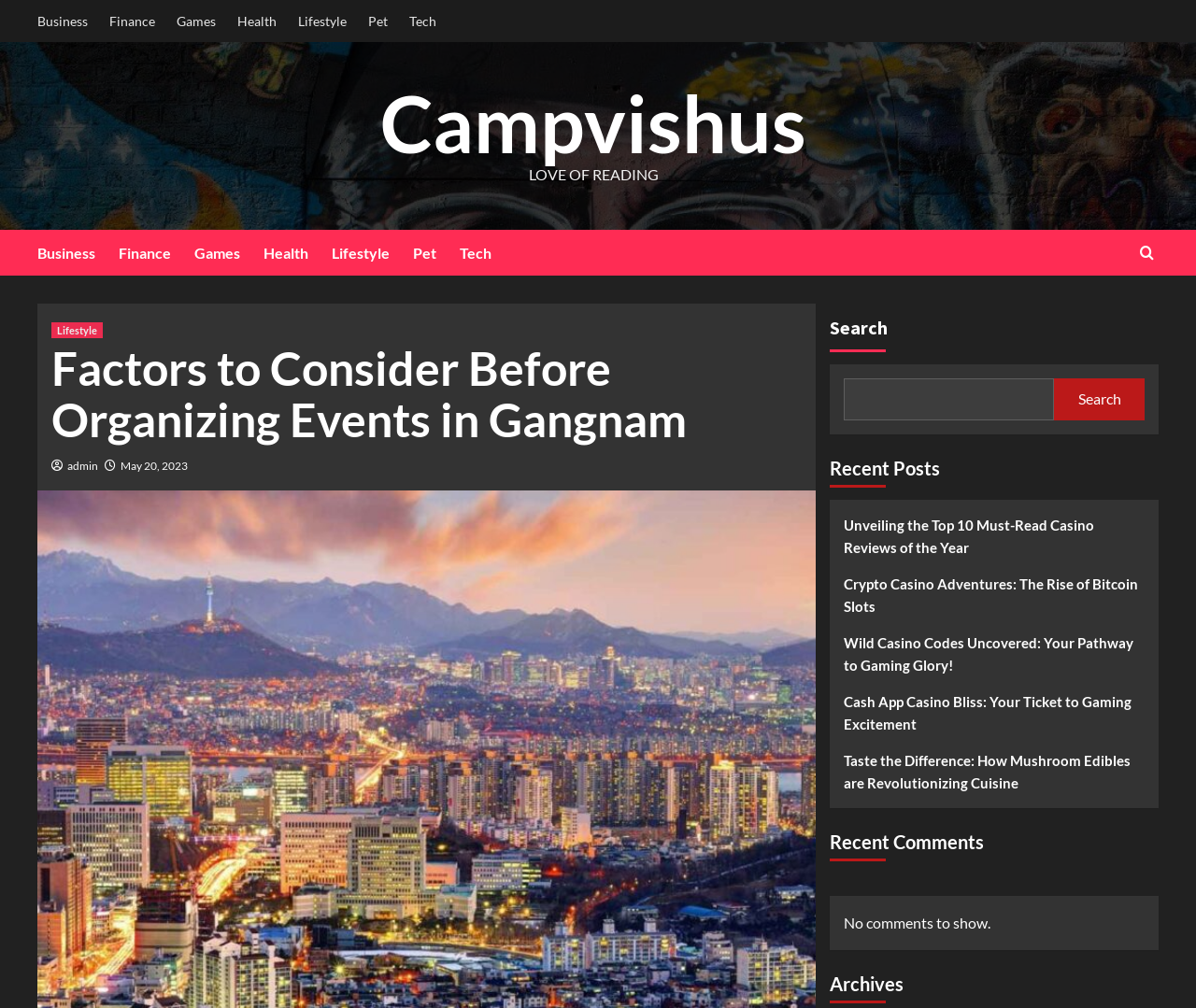Using the information from the screenshot, answer the following question thoroughly:
What is the date of the latest article?

I found a link 'May 20, 2023' below the heading 'Factors to Consider Before Organizing Events in Gangnam'. This is likely the date of the latest article.